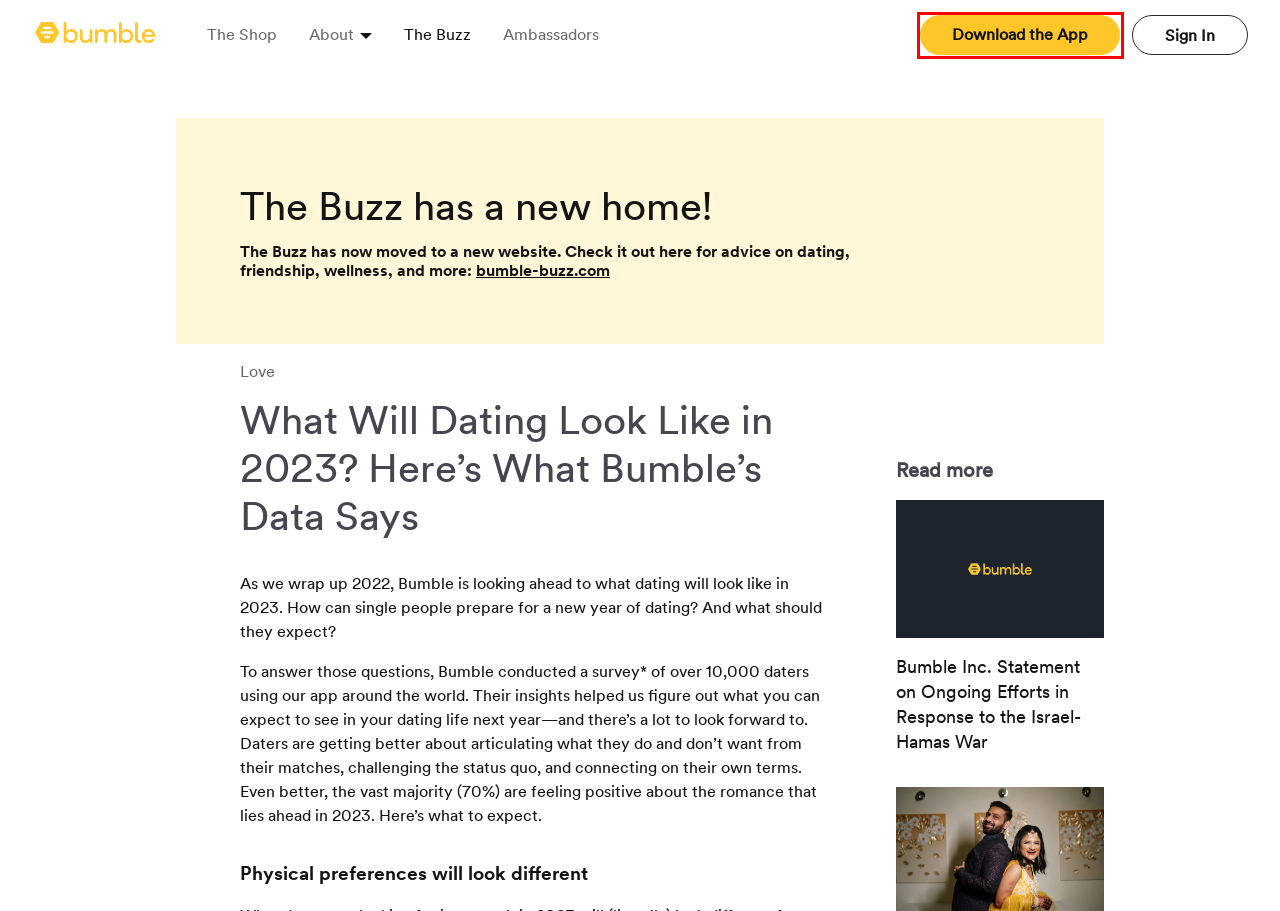Look at the screenshot of a webpage with a red bounding box and select the webpage description that best corresponds to the new page after clicking the element in the red box. Here are the options:
A. Bumble | Date, Chat, Meet New People & Network Better
B. Bumble - terms
C. Bumble Bizz
D. About - Bumble | Date, Chat, Meet New People & Network Better
E. Bumble Honey Ambassadors - Bumble honey ambassadors
F. Bumble - How To
G. Bumble - Love
H. Find New Friends With Bumble For Friends App | Bumble

A